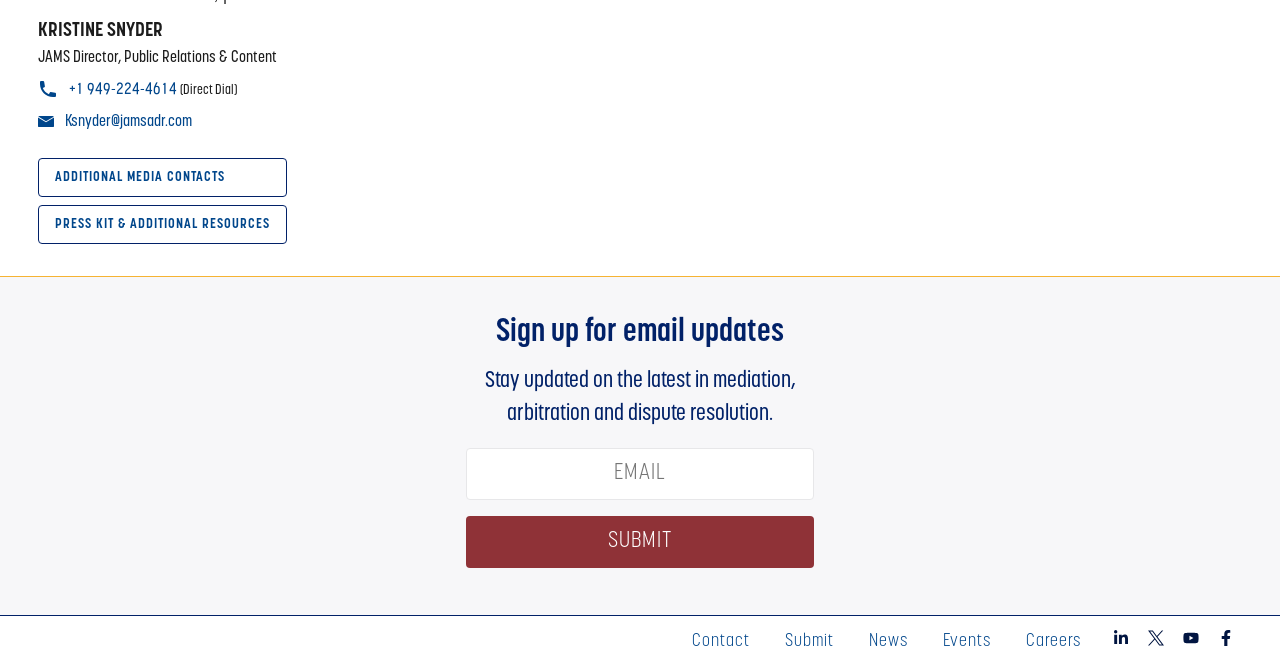Locate the bounding box for the described UI element: "Point-of-Sale Themes". Ensure the coordinates are four float numbers between 0 and 1, formatted as [left, top, right, bottom].

None